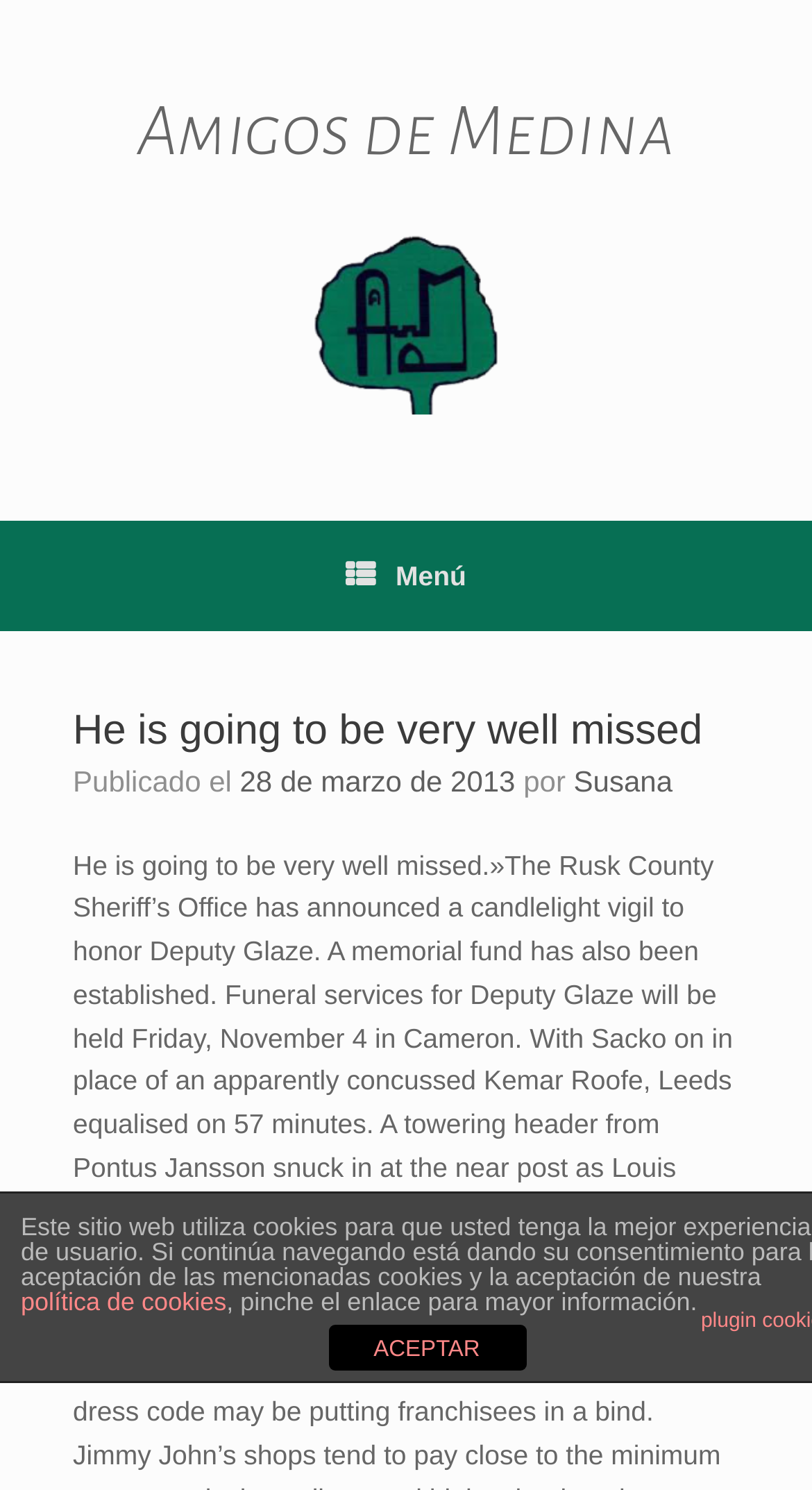Respond with a single word or short phrase to the following question: 
When is the funeral service for Deputy Glaze?

Friday, November 4